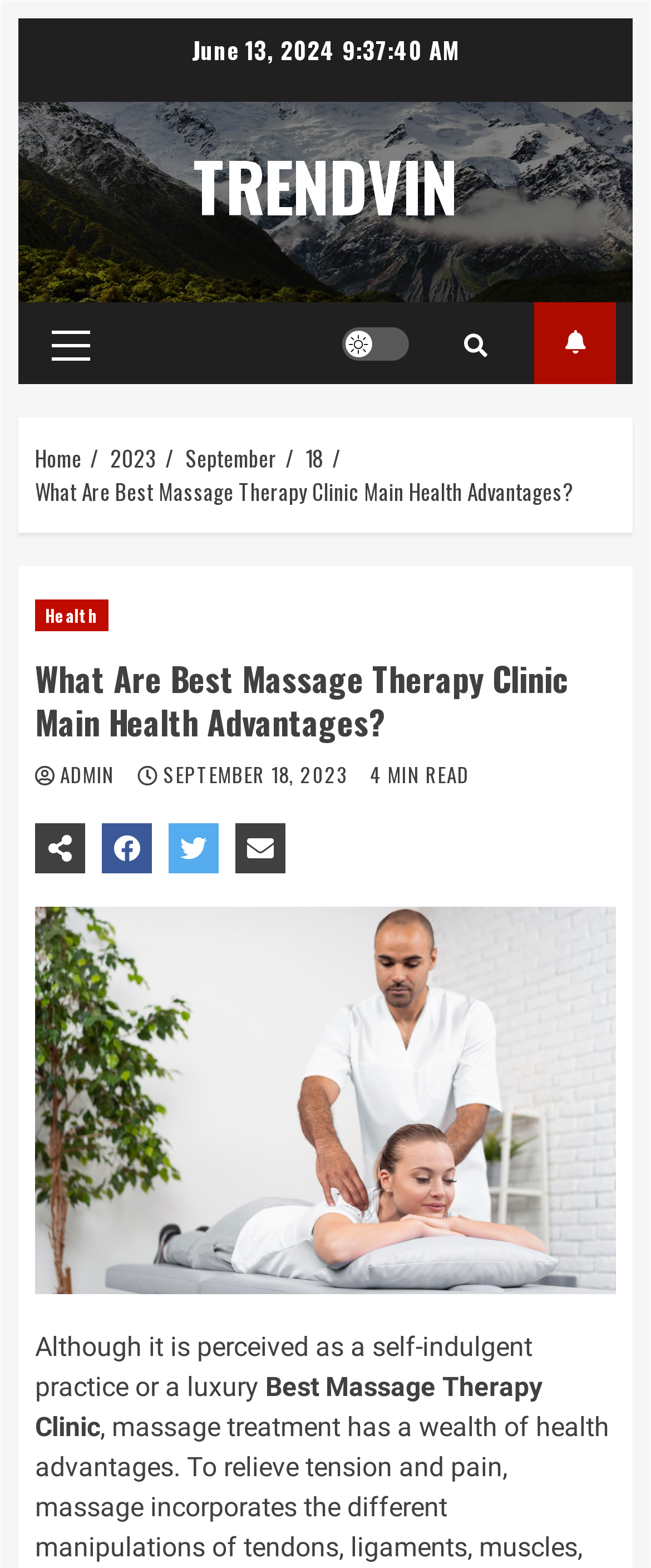What is the name of the website?
Analyze the screenshot and provide a detailed answer to the question.

I found the name of the website by looking at the link 'TRENDVIN' in the top navigation section, which suggests that it is the name of the website.